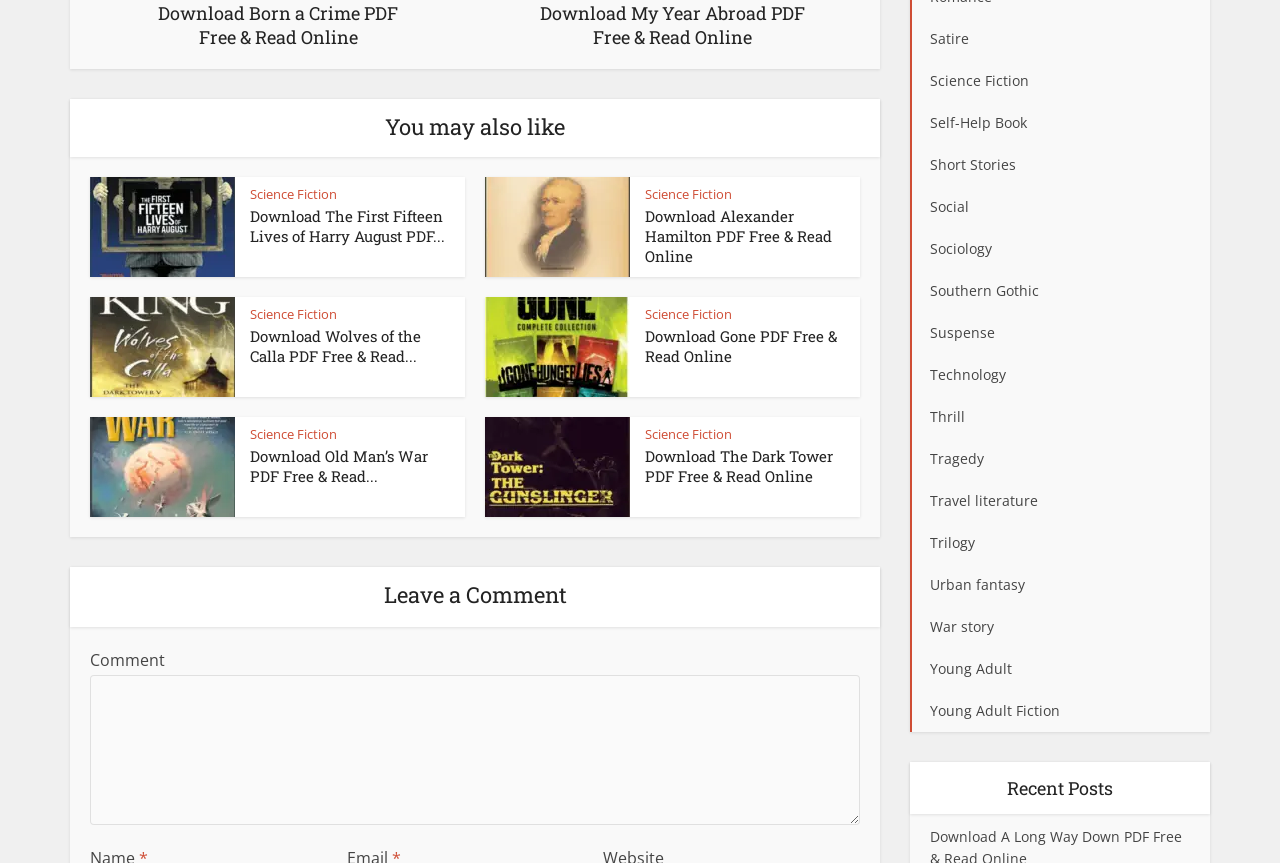Determine the bounding box coordinates for the clickable element to execute this instruction: "Leave a comment". Provide the coordinates as four float numbers between 0 and 1, i.e., [left, top, right, bottom].

[0.07, 0.783, 0.672, 0.956]